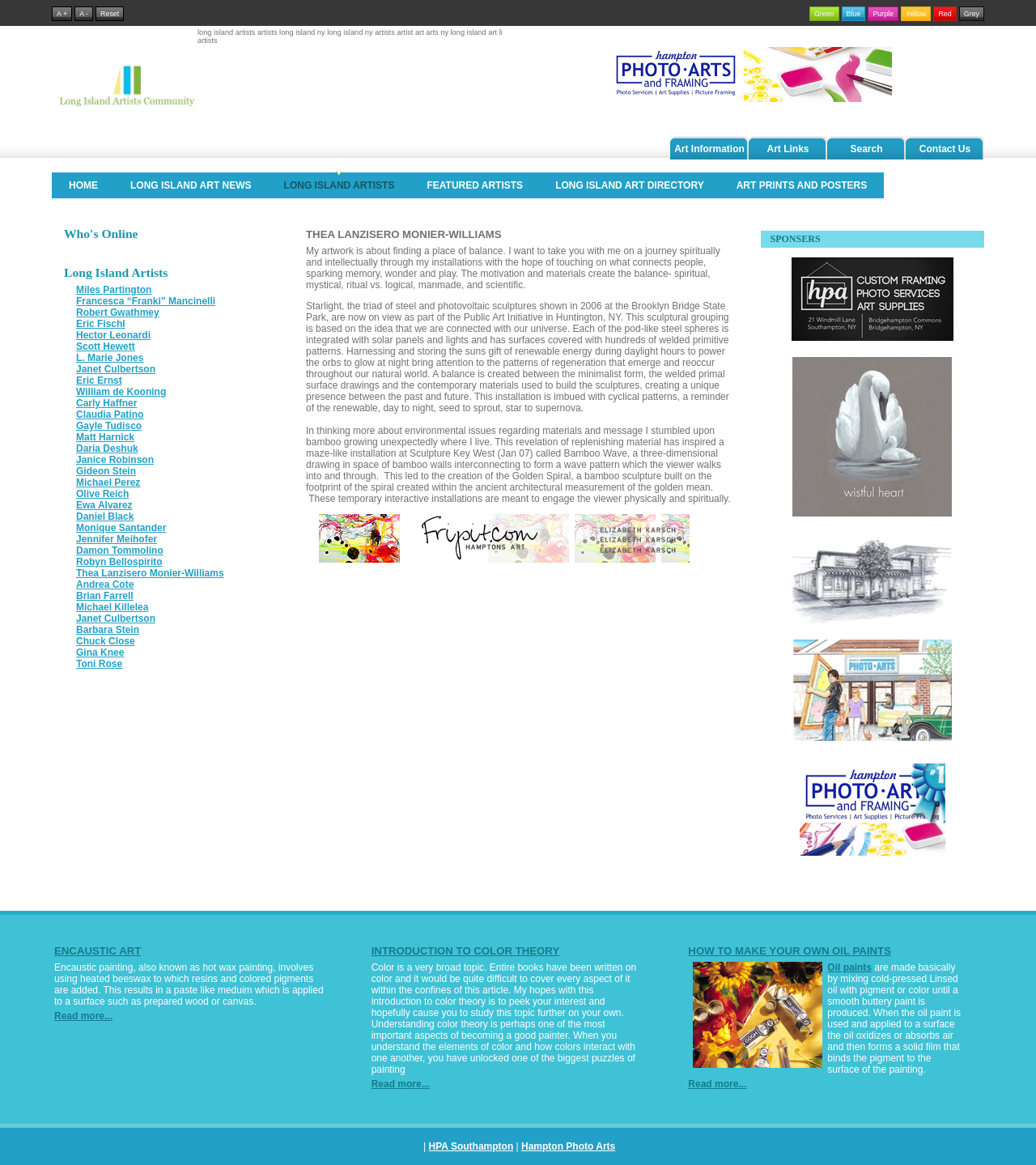Identify the bounding box of the UI element that matches this description: "Oil paints".

[0.799, 0.826, 0.841, 0.835]